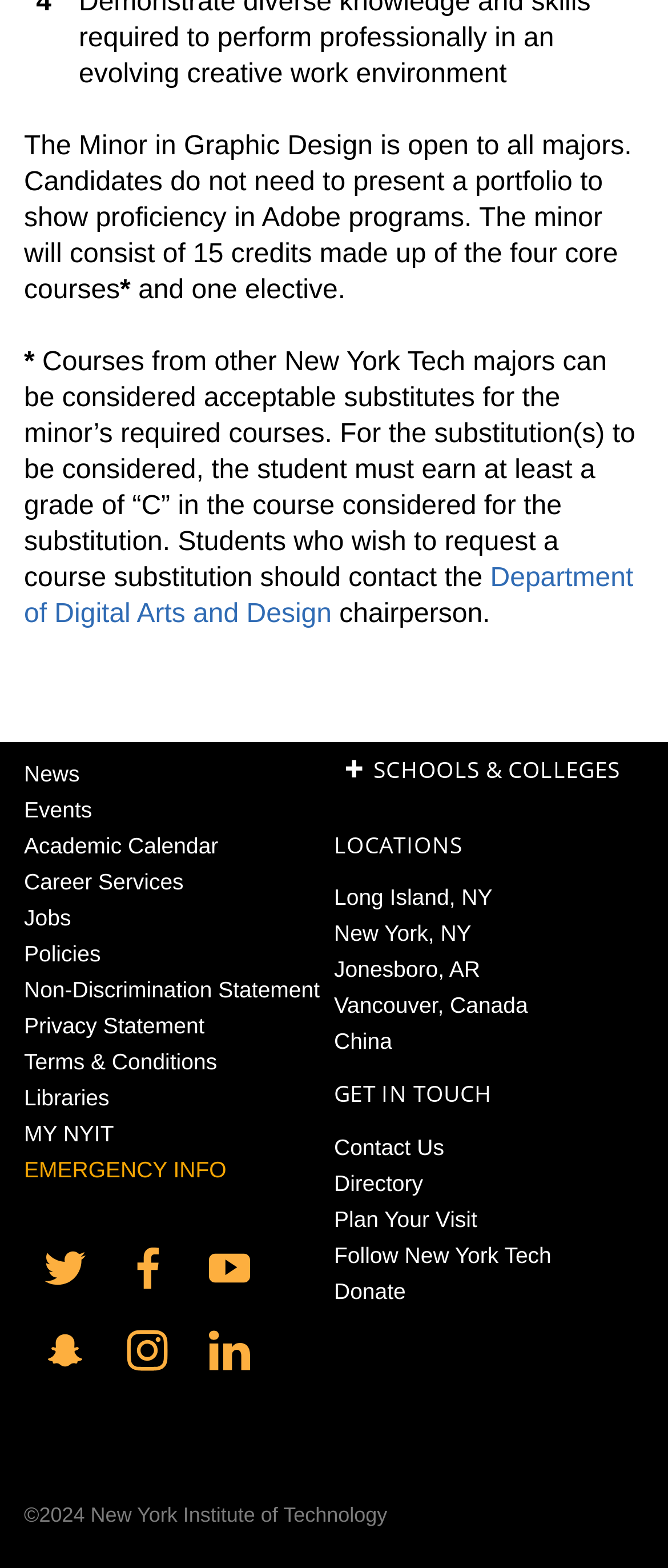What is the copyright year of the webpage?
Use the information from the image to give a detailed answer to the question.

The webpage displays the copyright information '©2024 New York Institute of Technology' at the bottom, indicating that the copyright year is 2024.